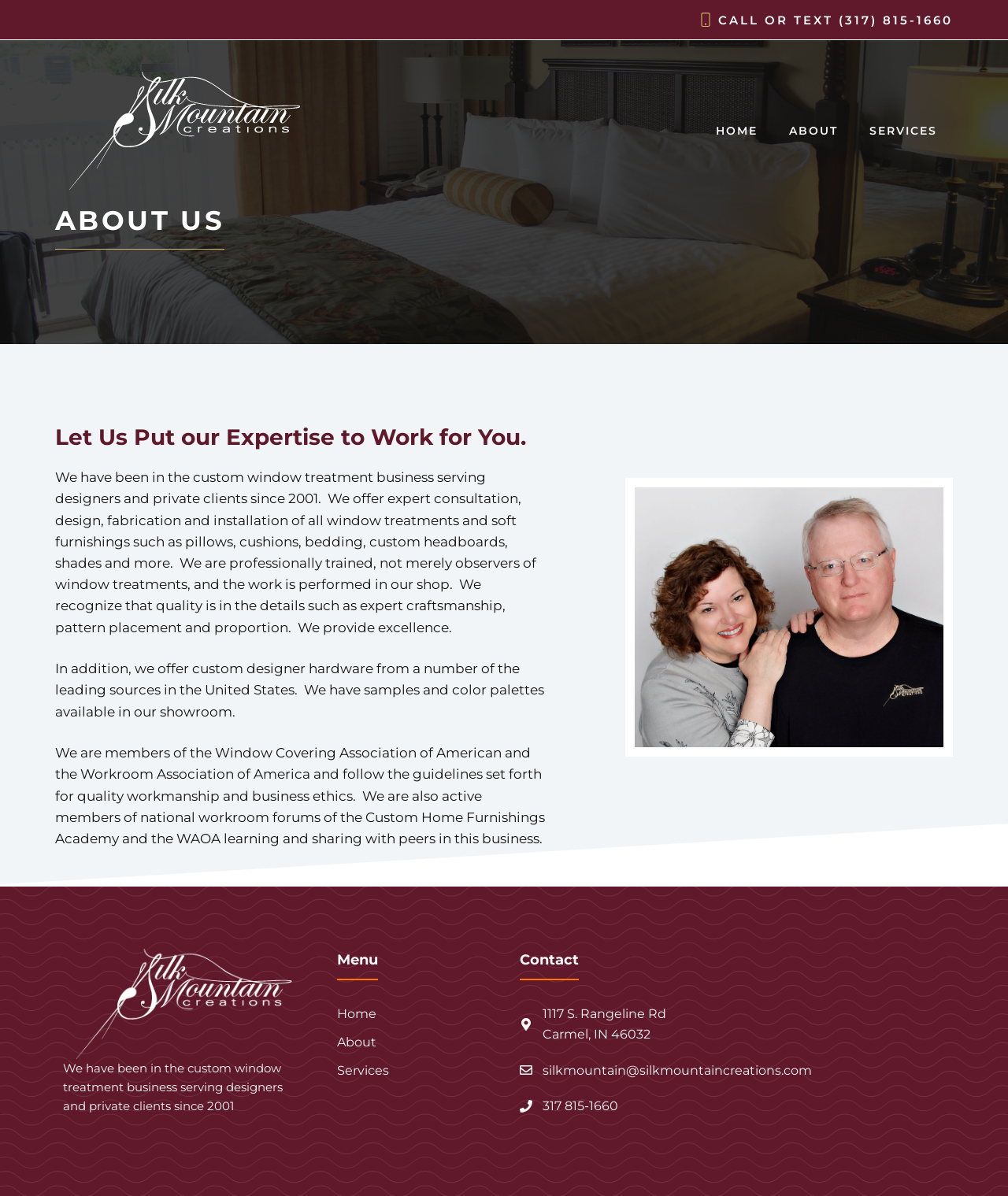What type of hardware does Silk Mountain Creations offer?
Using the image as a reference, give an elaborate response to the question.

The webpage content mentions that Silk Mountain Creations offers custom designer hardware from a number of leading sources in the United States, and has samples and color palettes available in their showroom.